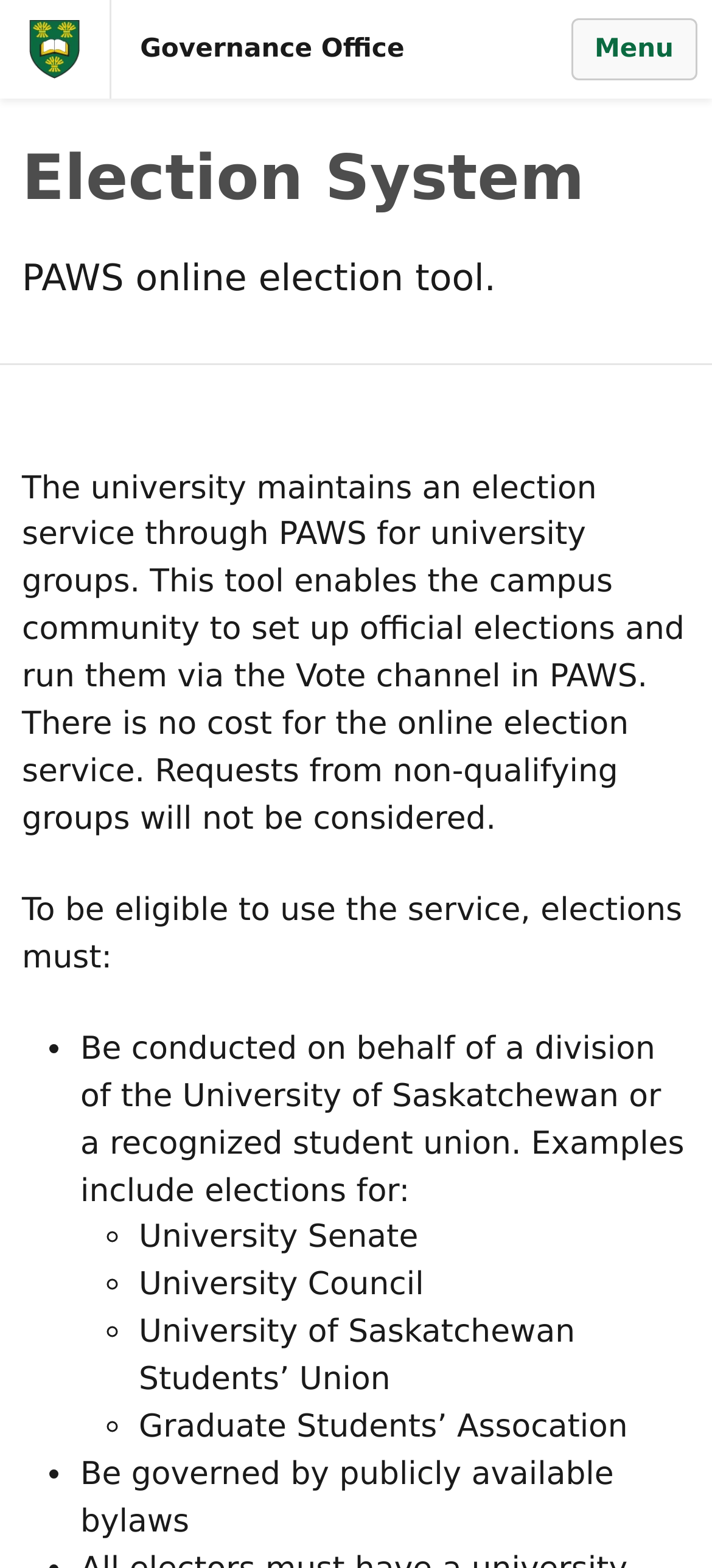Is there a cost for the online election service?
Based on the image, provide your answer in one word or phrase.

No